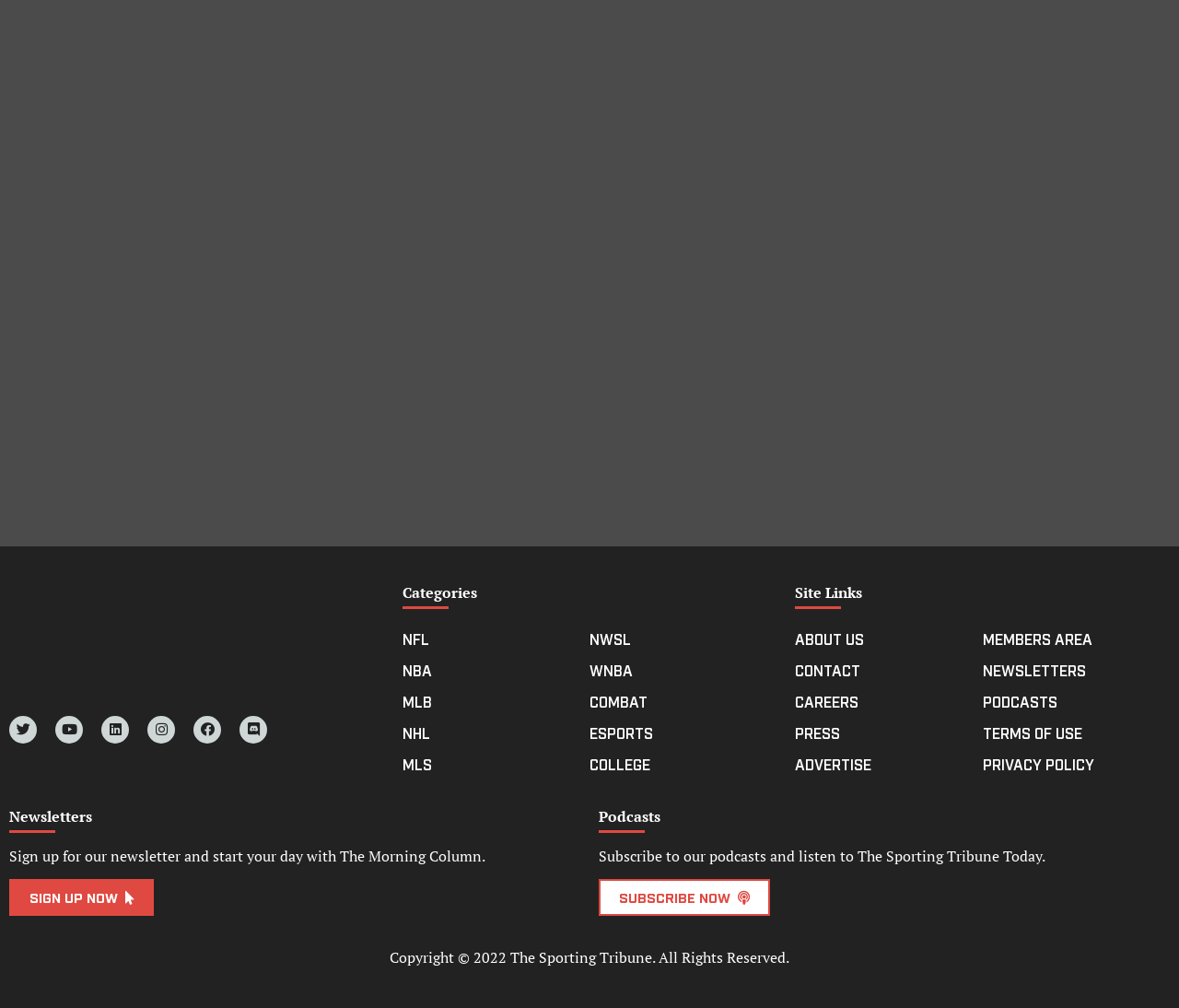Please specify the bounding box coordinates of the element that should be clicked to execute the given instruction: 'Sign up for the newsletter'. Ensure the coordinates are four float numbers between 0 and 1, expressed as [left, top, right, bottom].

[0.008, 0.872, 0.13, 0.908]